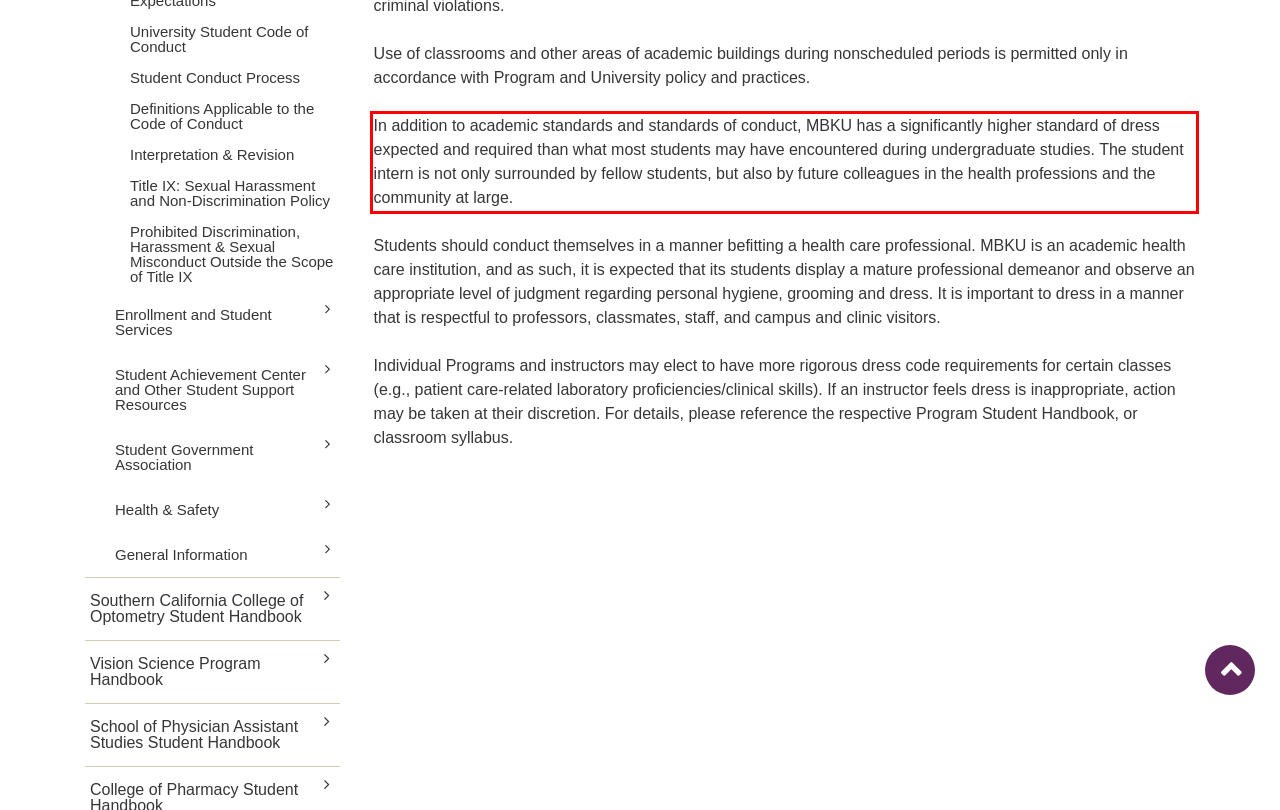You are provided with a webpage screenshot that includes a red rectangle bounding box. Extract the text content from within the bounding box using OCR.

In addition to academic standards and standards of conduct, MBKU has a significantly higher standard of dress expected and required than what most students may have encountered during undergraduate studies. The student intern is not only surrounded by fellow students, but also by future colleagues in the health professions and the community at large.